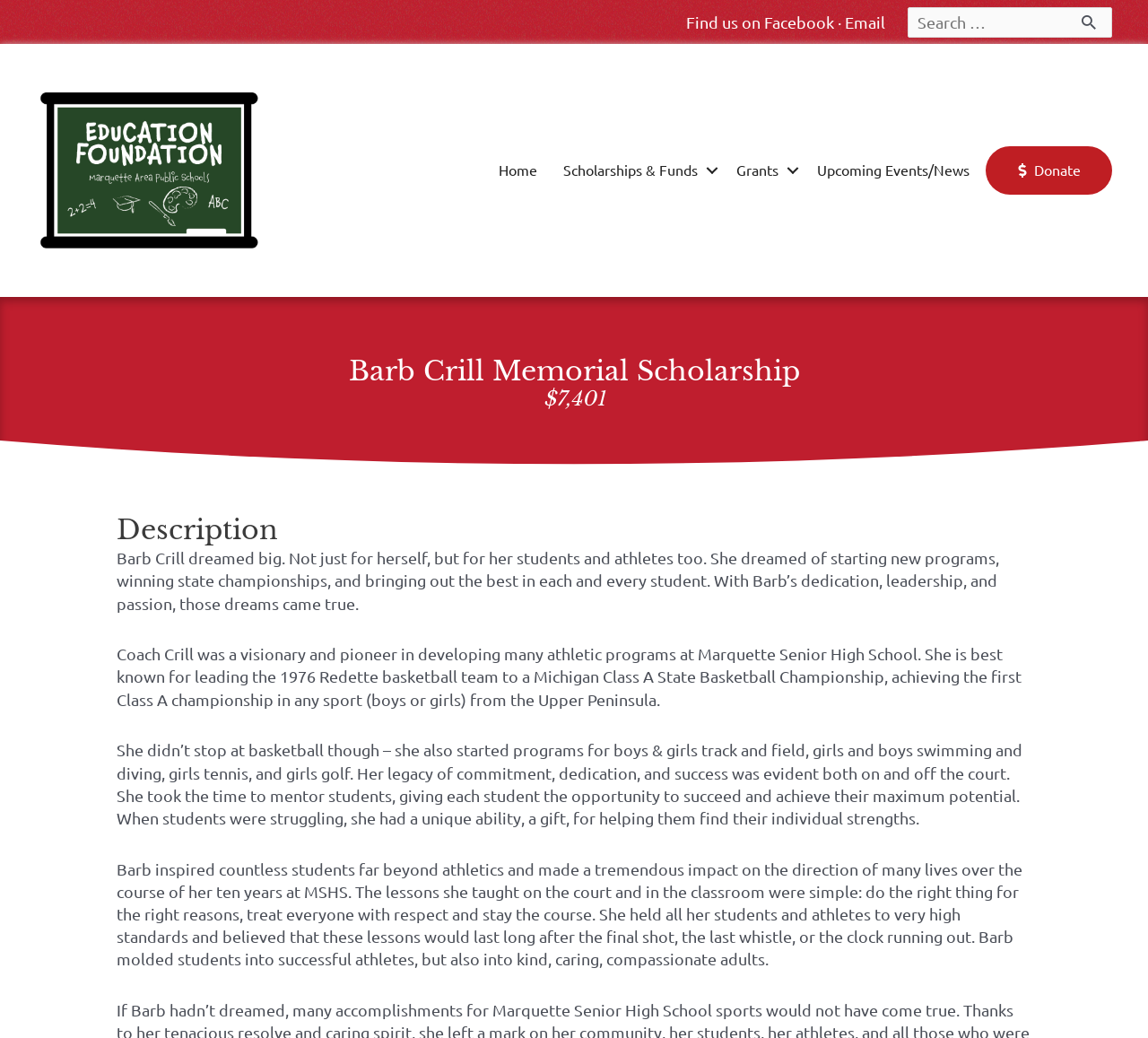Identify the bounding box coordinates of the area you need to click to perform the following instruction: "Find us on Facebook".

[0.598, 0.012, 0.727, 0.03]